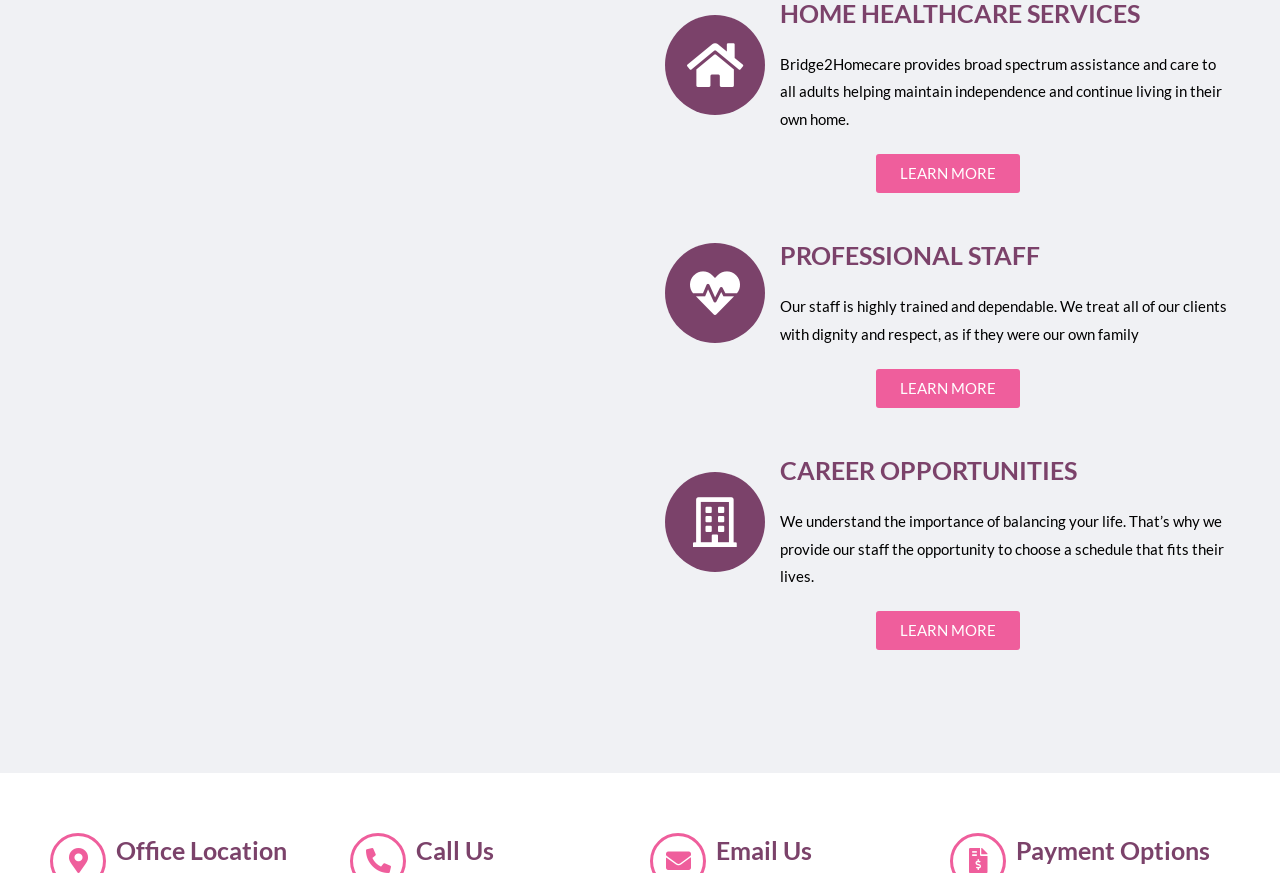Give a concise answer using only one word or phrase for this question:
What is the address of Bridge2Homecare?

120 Maple St. Ste 302